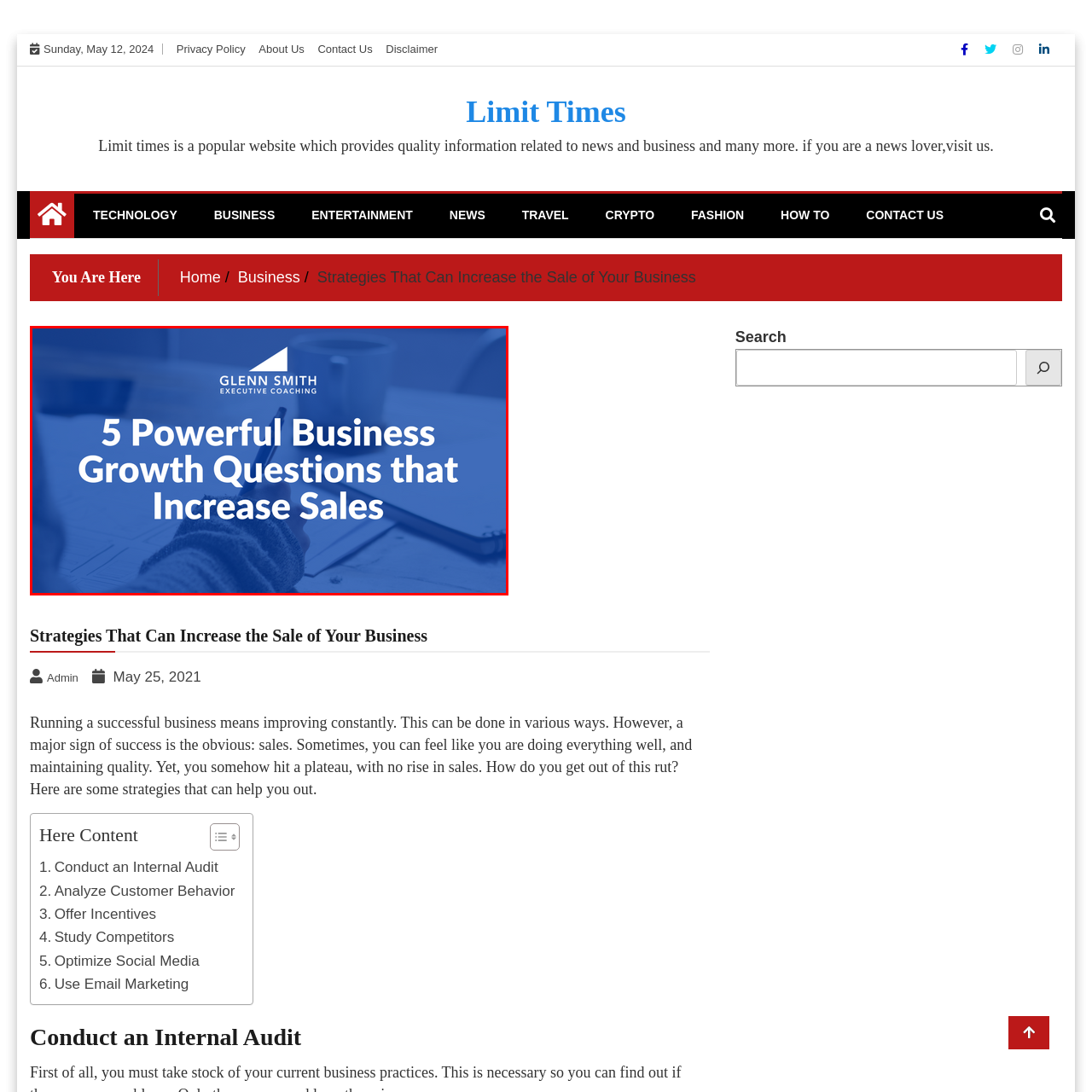What is the object near the hand?
Direct your attention to the image marked by the red bounding box and provide a detailed answer based on the visual details available.

The object near the hand is a pen because the caption describes a hand poised with a pen, likely engaged in note-taking or planning, which implies that the pen is being held or is in close proximity to the hand.